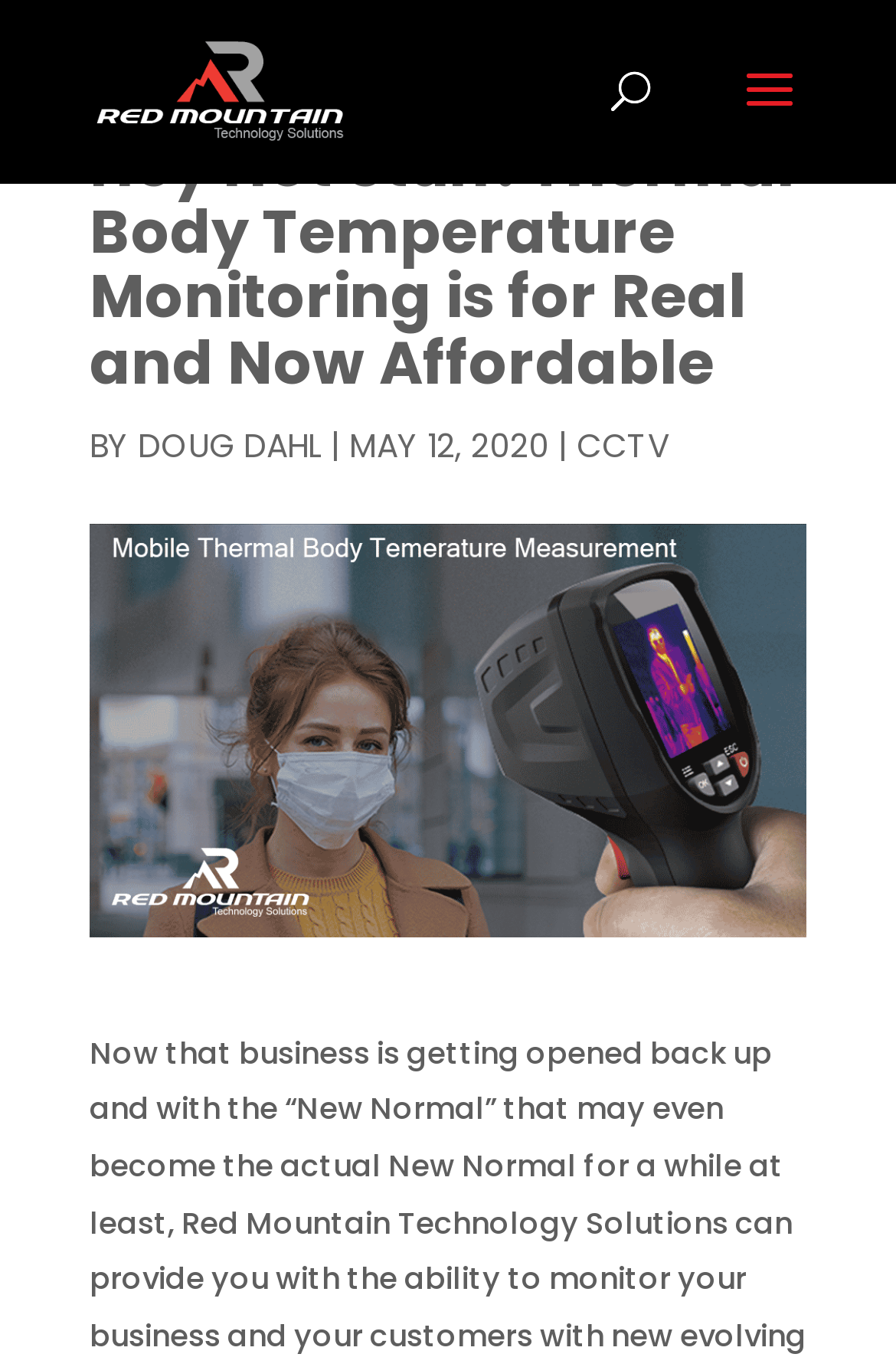Explain the webpage's design and content in an elaborate manner.

The webpage appears to be a blog post or article page. At the top, there is a heading that reads "Hey Hot Stuff! Thermal Body Temperature Monitoring is for Real and Now Affordable". Below the heading, there is a line of text that includes the author's name "DOUG DAHL" and the date "MAY 12, 2020". 

On the top-left corner, there is a link that contains the company's name and services, "Business Phone Systems | CCTV | Access Control | Red Mountain Technology Solutions Featuring RedConnect", accompanied by an image with the same description. This link is positioned above the heading.

In the middle of the page, there is a search bar that spans almost the entire width of the page.

There are a few links scattered throughout the page, including one to "CCTV" located below the author's name and date.